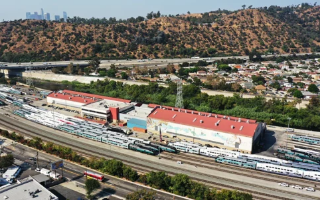What is visible in the background of the image?
Please analyze the image and answer the question with as much detail as possible.

The caption describes the background of the image, stating that the iconic skyline of downtown Los Angeles is visible, framed by the gently rolling hills, indicating the proximity of urban life to this transportation center.